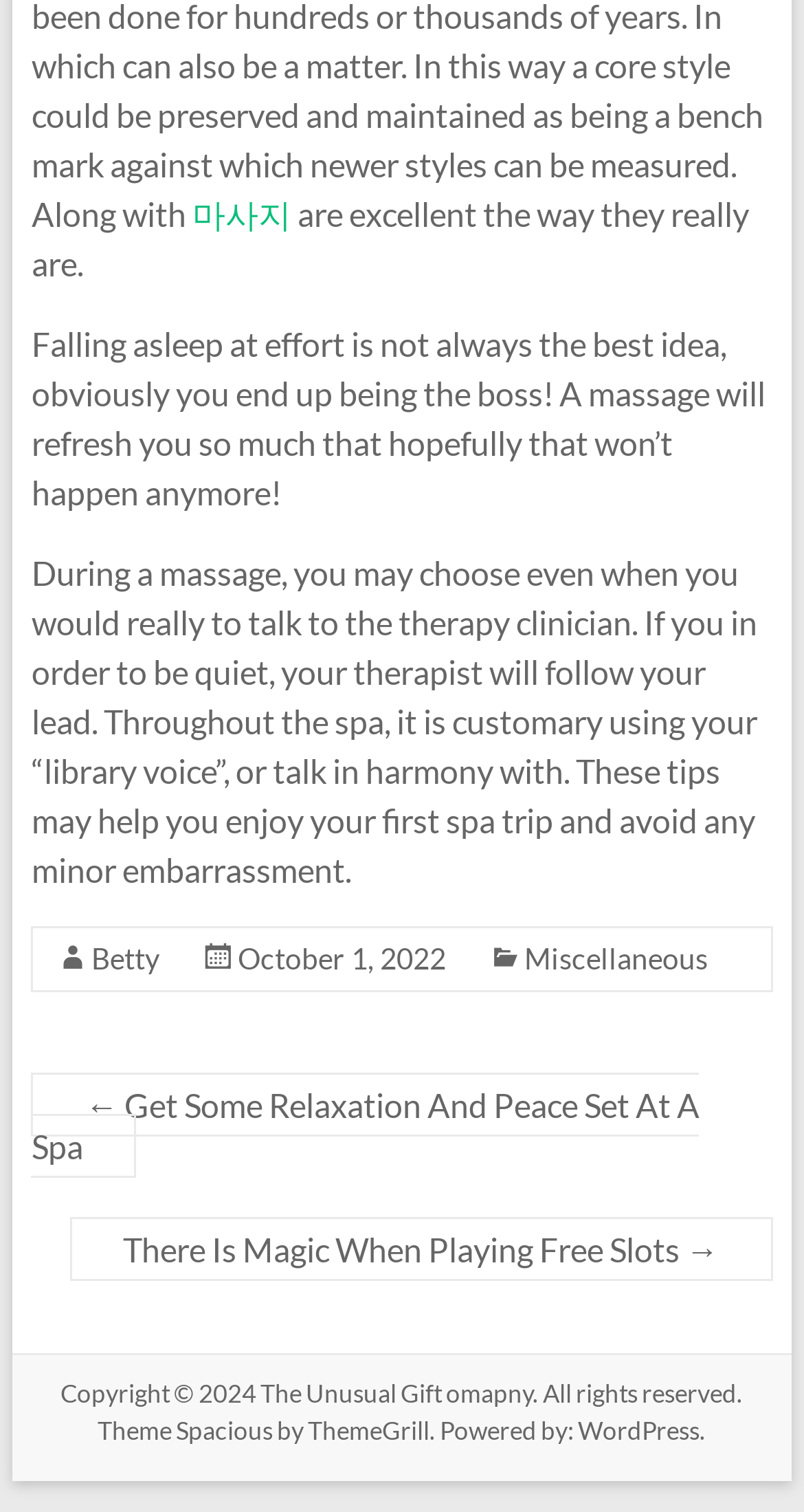Locate the bounding box coordinates of the element that should be clicked to execute the following instruction: "Open mobile menu".

None